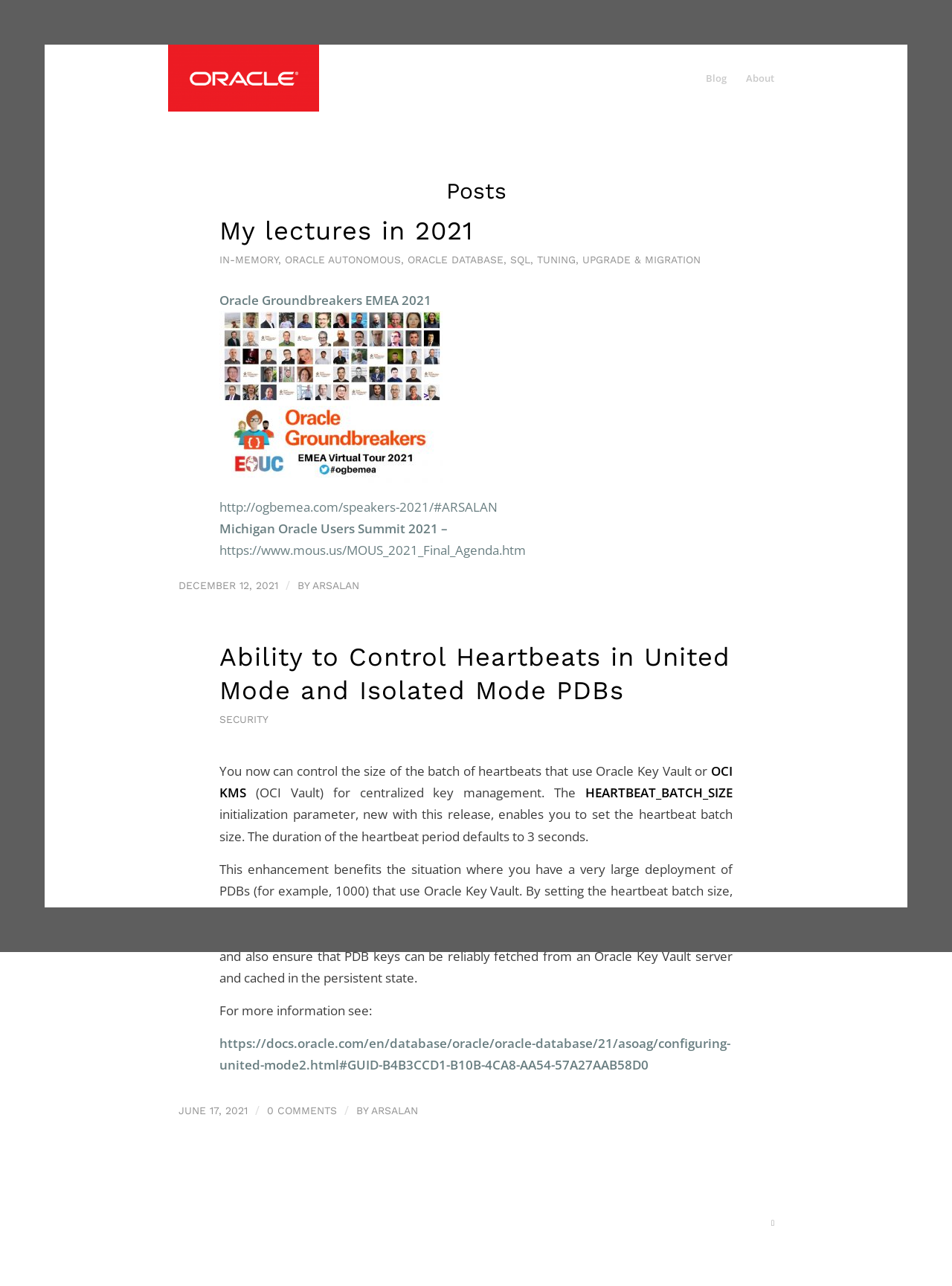Please determine the bounding box coordinates of the element's region to click in order to carry out the following instruction: "Click on the 'Blog' link". The coordinates should be four float numbers between 0 and 1, i.e., [left, top, right, bottom].

[0.731, 0.035, 0.773, 0.087]